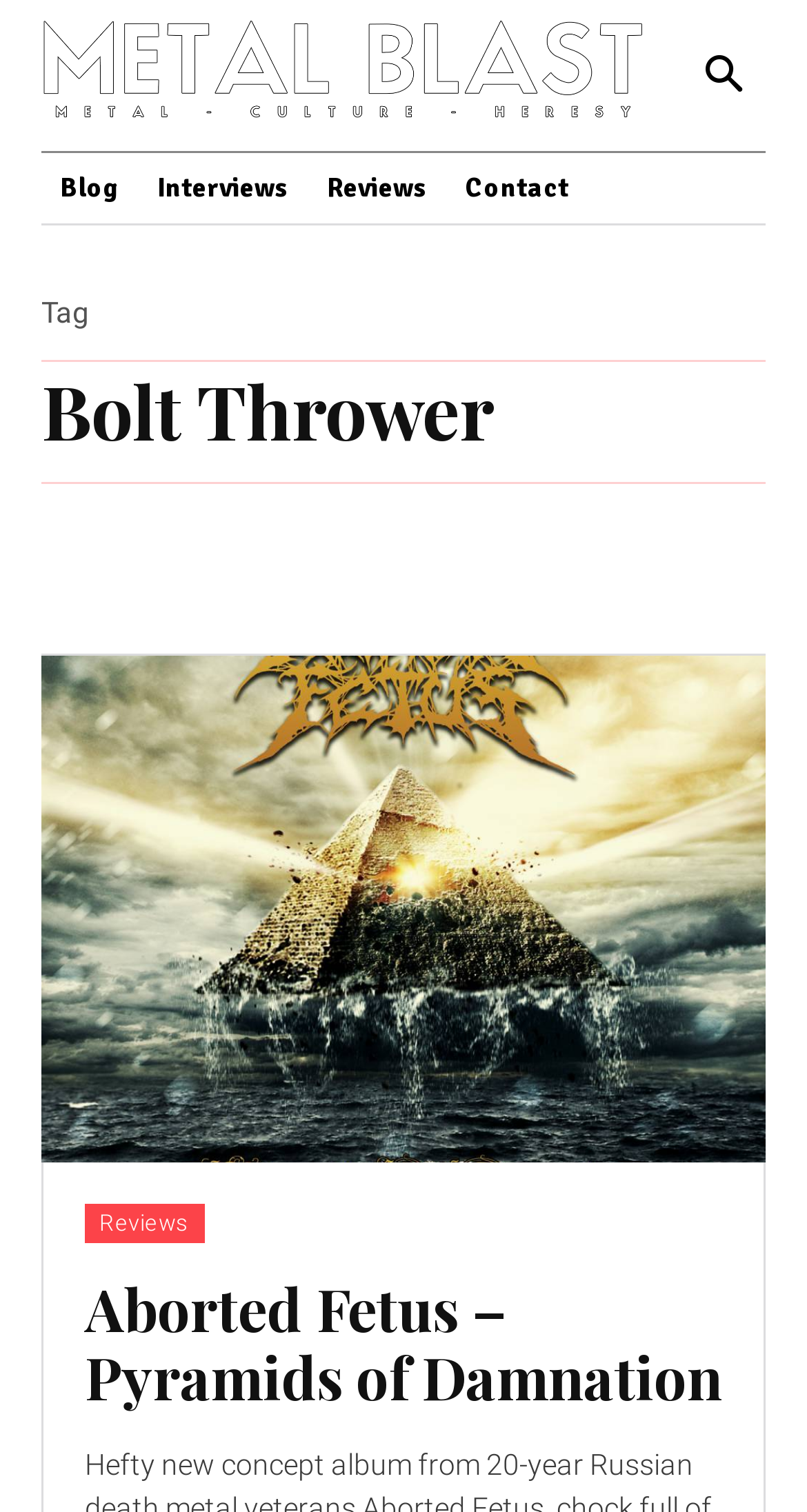Provide a brief response to the question below using one word or phrase:
How many links are there in the top navigation bar?

4